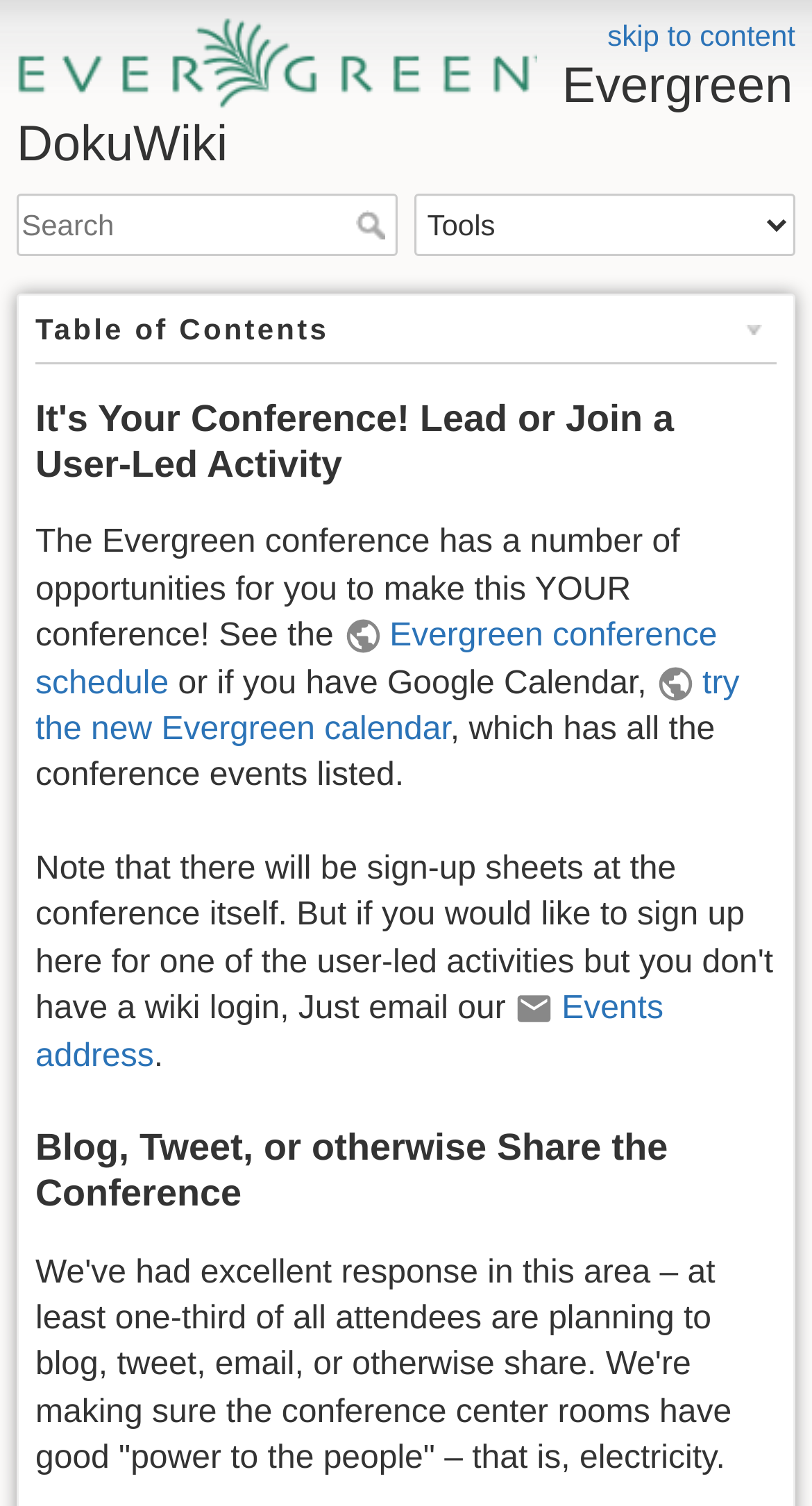Please identify the bounding box coordinates of the element's region that needs to be clicked to fulfill the following instruction: "select tools". The bounding box coordinates should consist of four float numbers between 0 and 1, i.e., [left, top, right, bottom].

[0.51, 0.129, 0.979, 0.169]